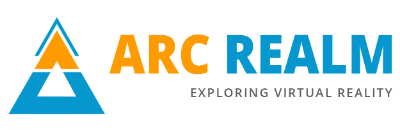Based on the image, provide a detailed response to the question:
What is the color of 'ARC' in the logo?

The logo displays 'ARC' in orange and 'REALM' in blue, indicating the color of 'ARC' is orange.